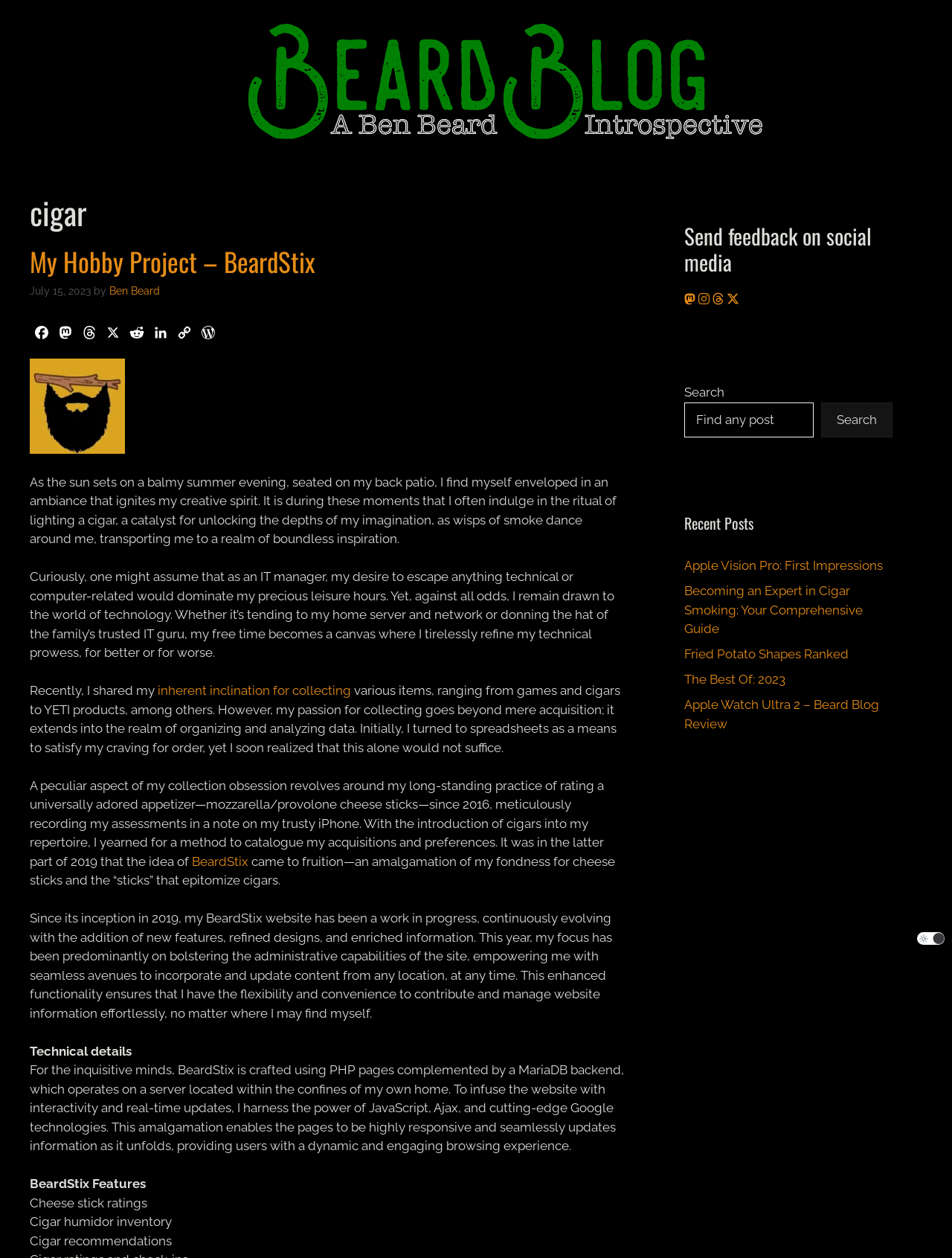Please identify the coordinates of the bounding box that should be clicked to fulfill this instruction: "Visit the 'My Hobby Project – BeardStix' page".

[0.031, 0.192, 0.331, 0.223]